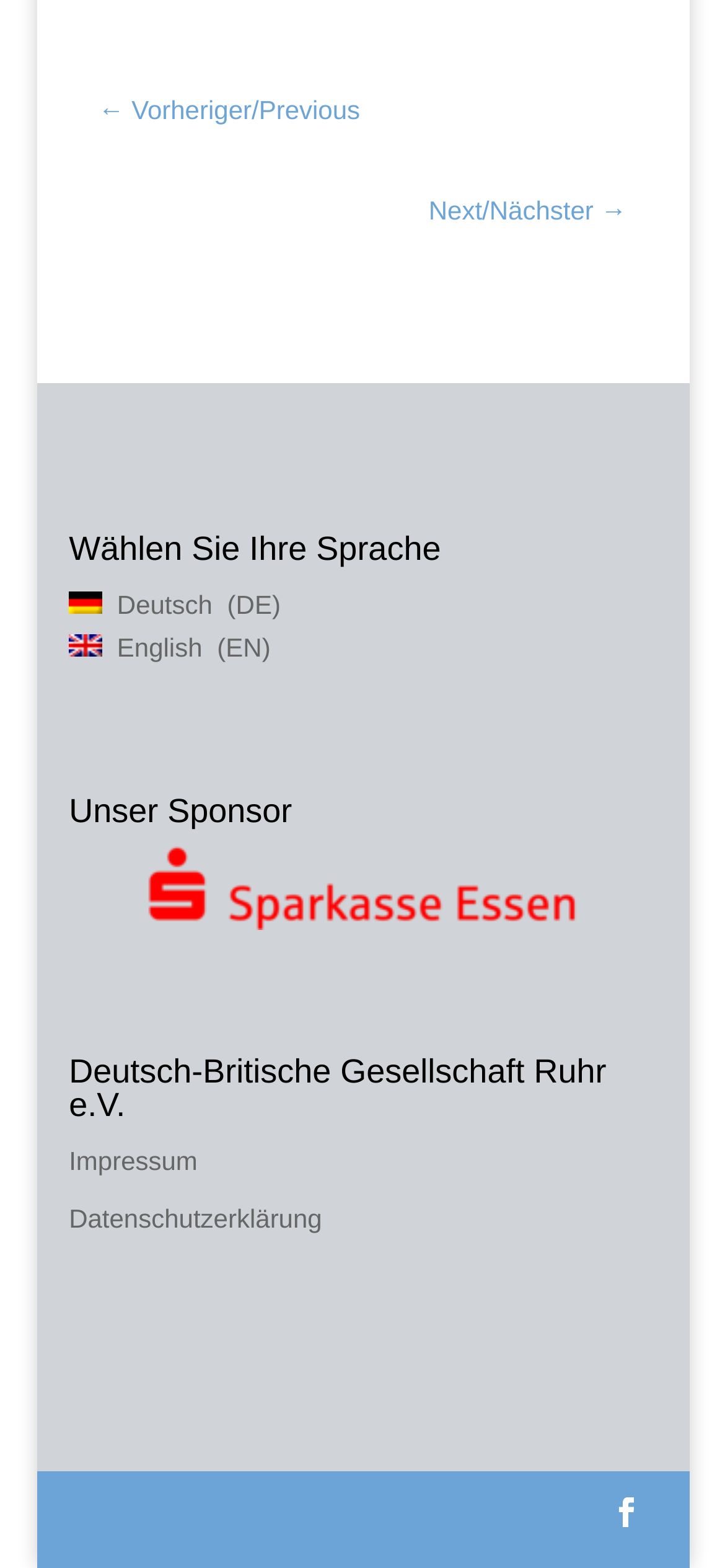What is the purpose of the '← Vorheriger/Previous' link?
Carefully examine the image and provide a detailed answer to the question.

The '← Vorheriger/Previous' link is likely used to navigate to the previous page, as it is a common convention in web design to use such links for pagination.